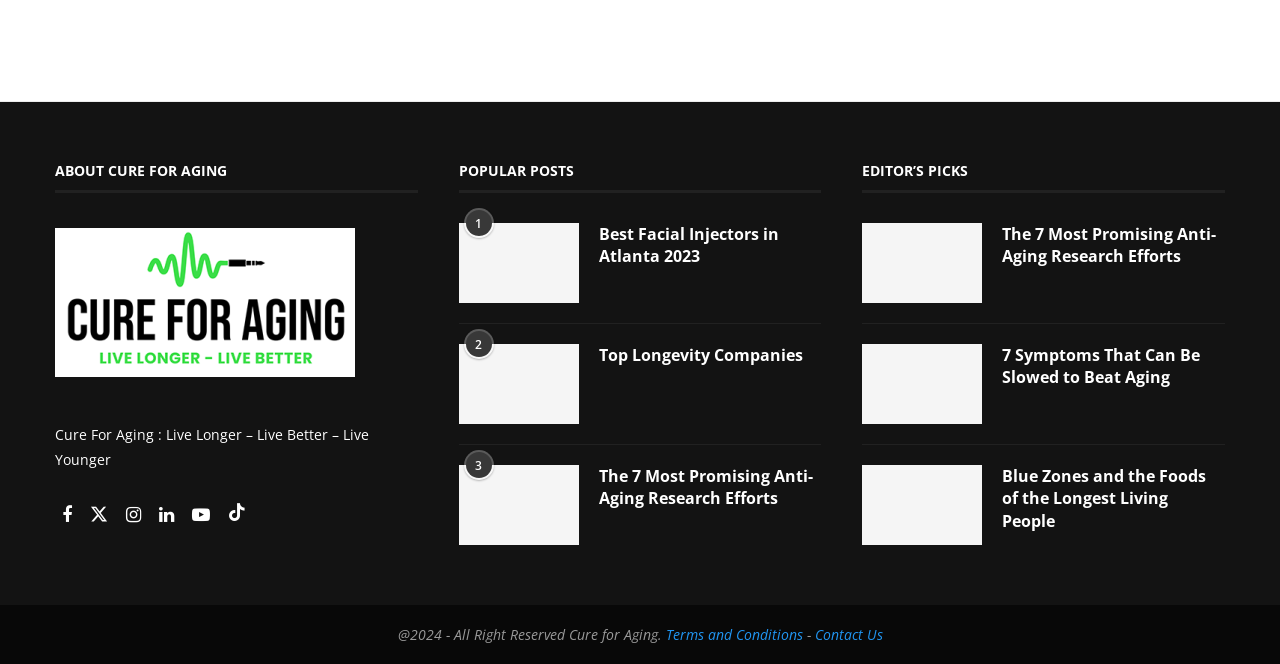Find the bounding box coordinates of the area that needs to be clicked in order to achieve the following instruction: "Read about Best Facial Injectors in Atlanta 2023". The coordinates should be specified as four float numbers between 0 and 1, i.e., [left, top, right, bottom].

[0.358, 0.336, 0.452, 0.456]